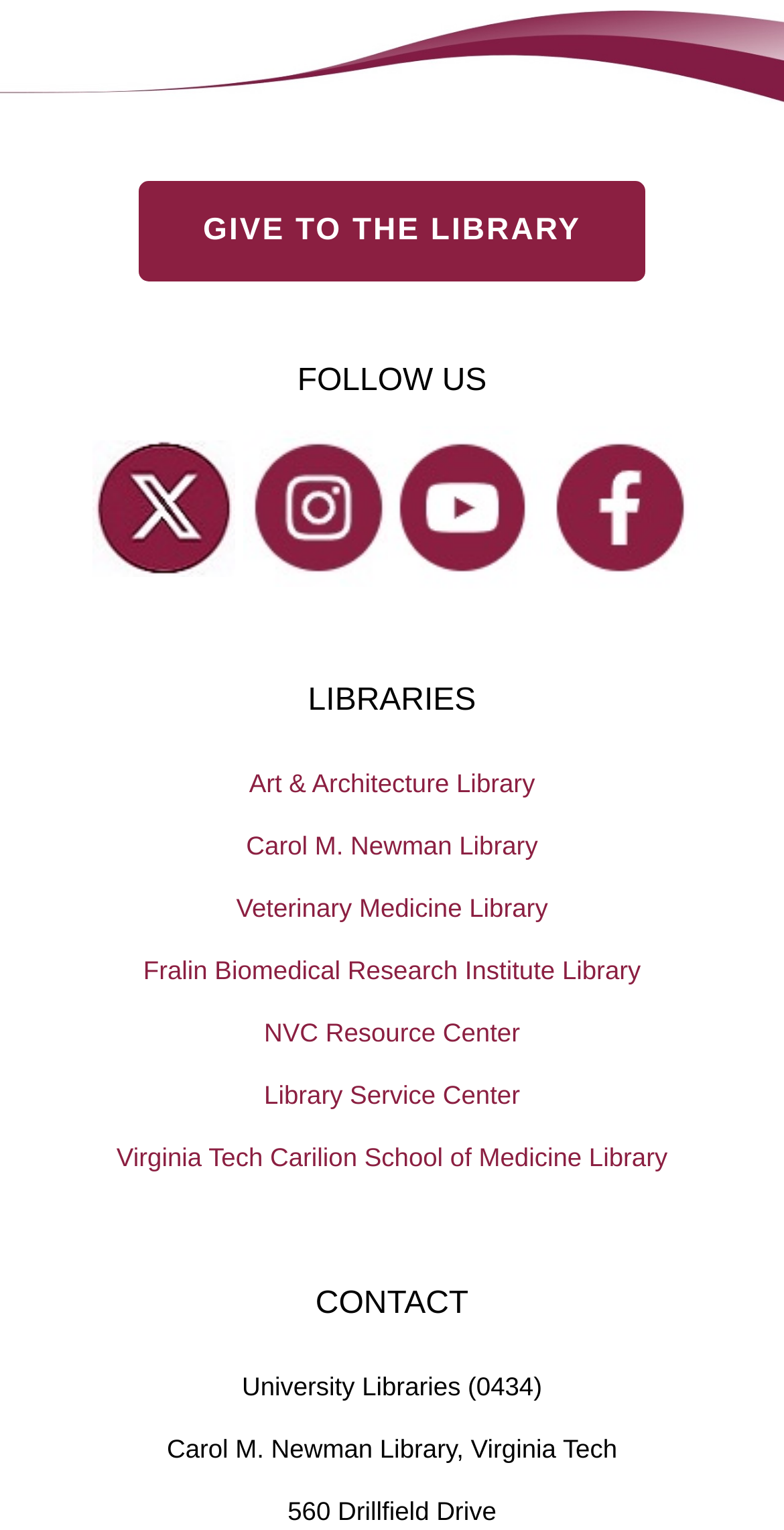What is the name of the first library listed? Examine the screenshot and reply using just one word or a brief phrase.

Art & Architecture Library